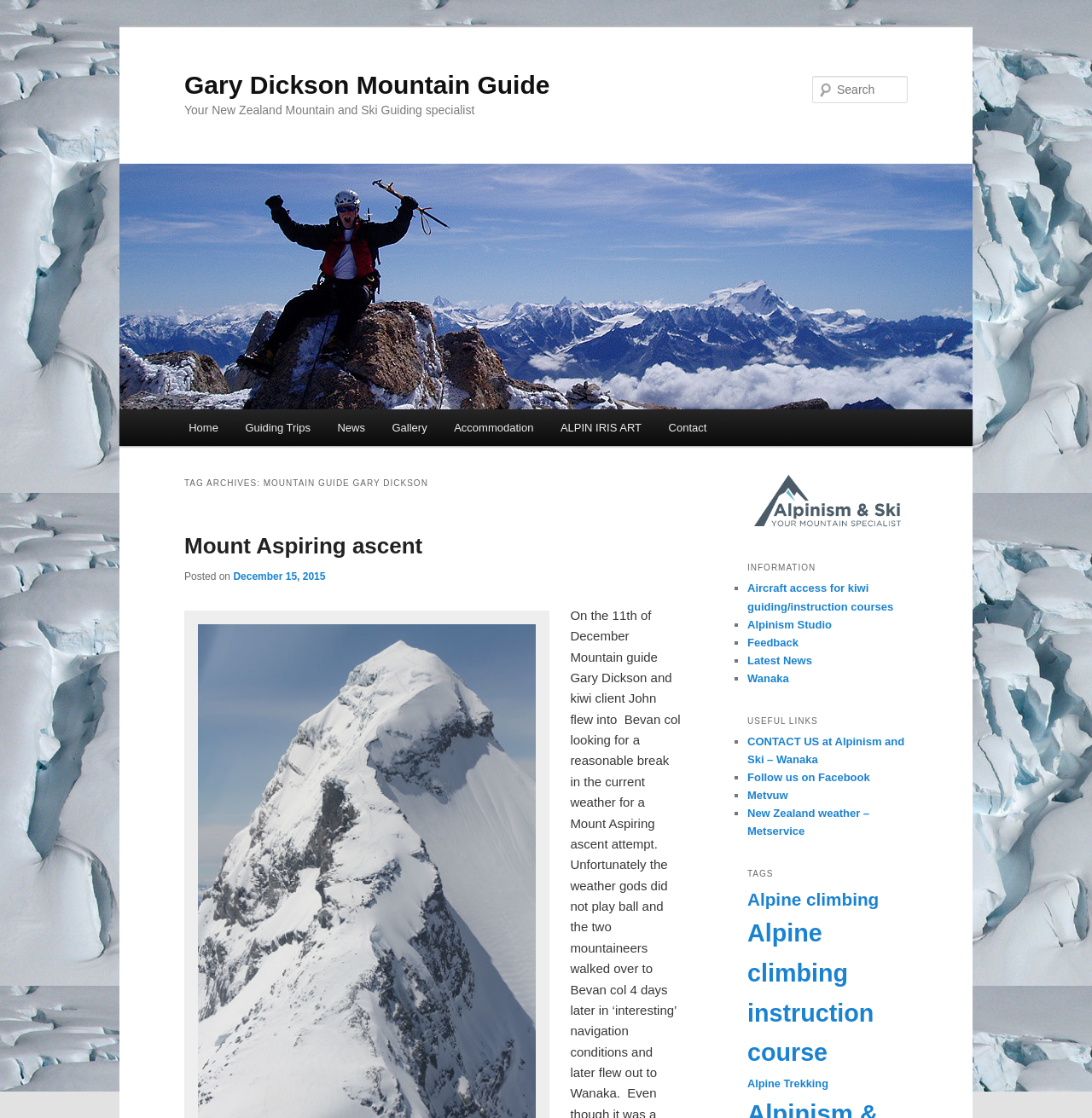Locate the primary heading on the webpage and return its text.

Gary Dickson Mountain Guide